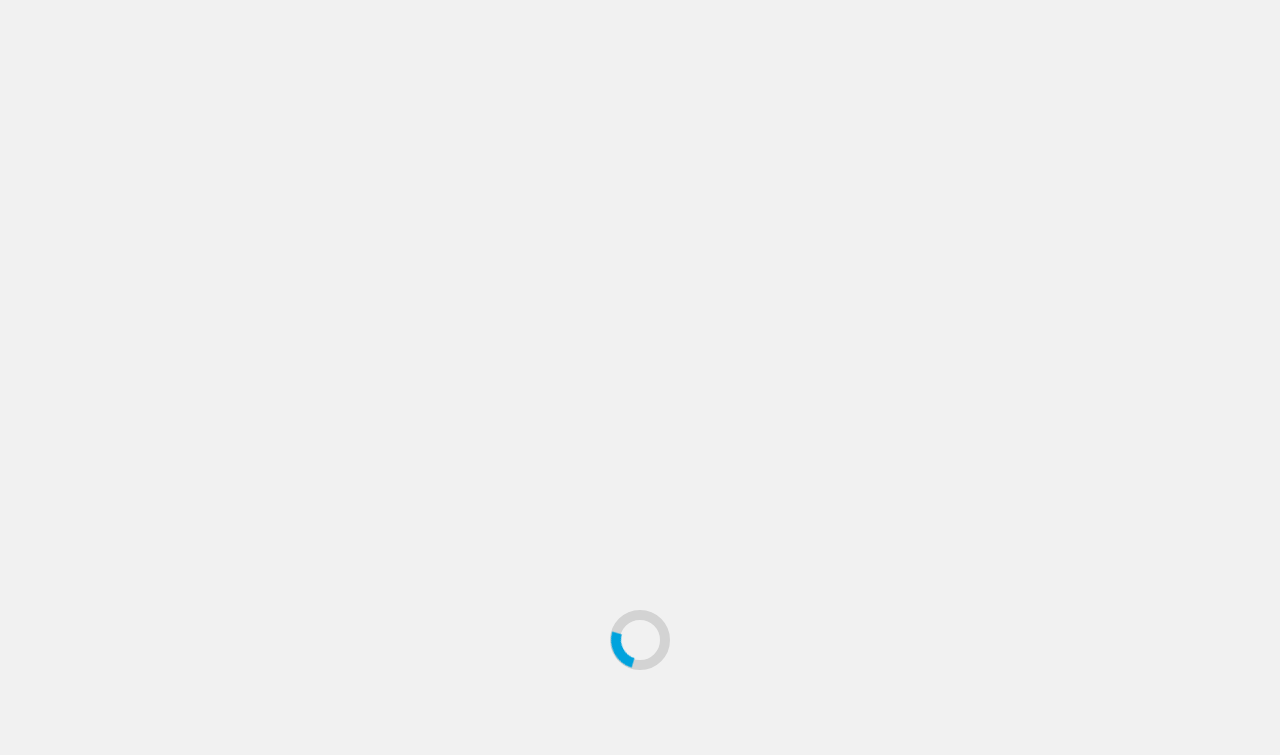Respond to the question below with a single word or phrase: How many categories are available in the top navigation?

8